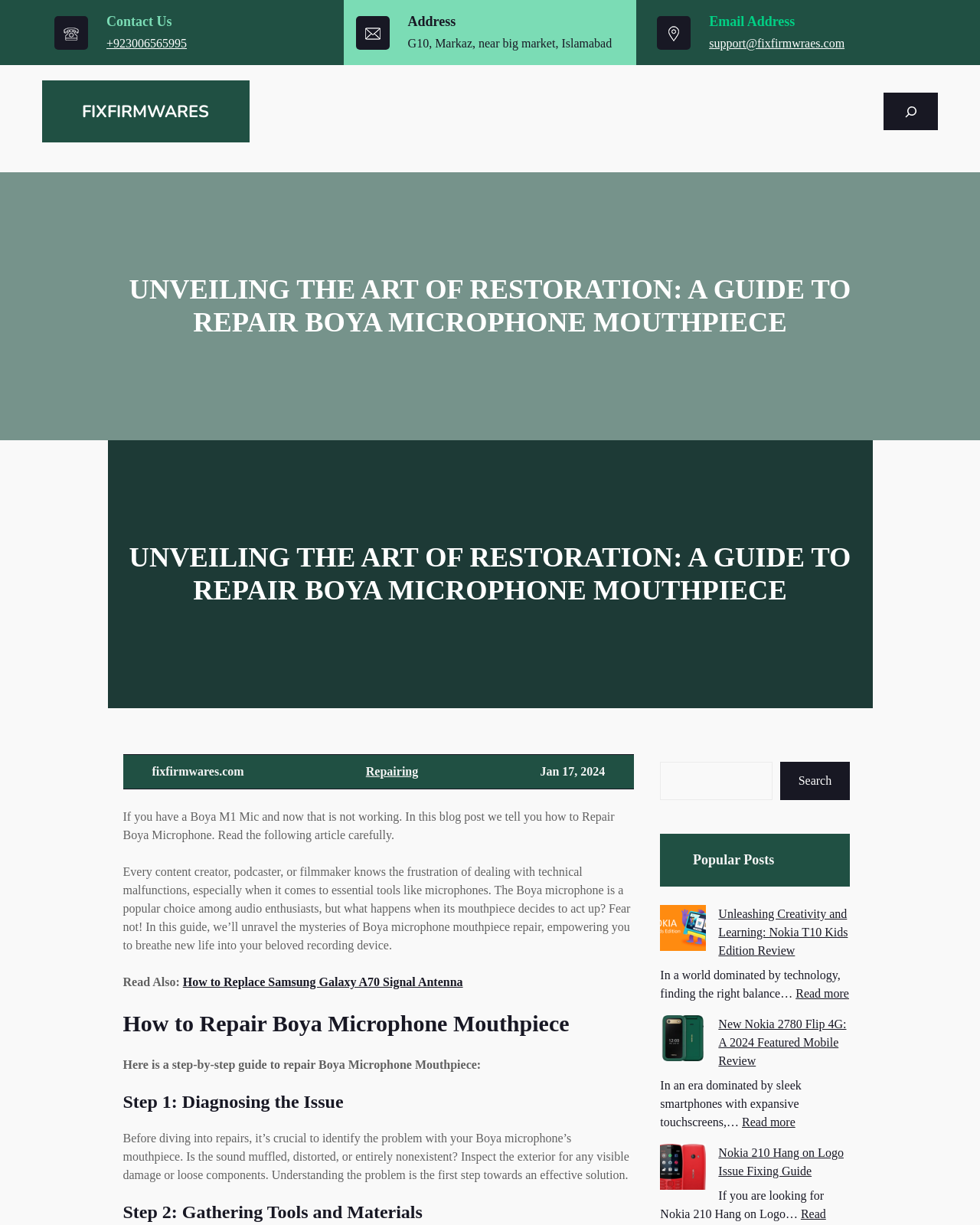Locate the bounding box coordinates of the area where you should click to accomplish the instruction: "Learn about COVID-19 official link".

None